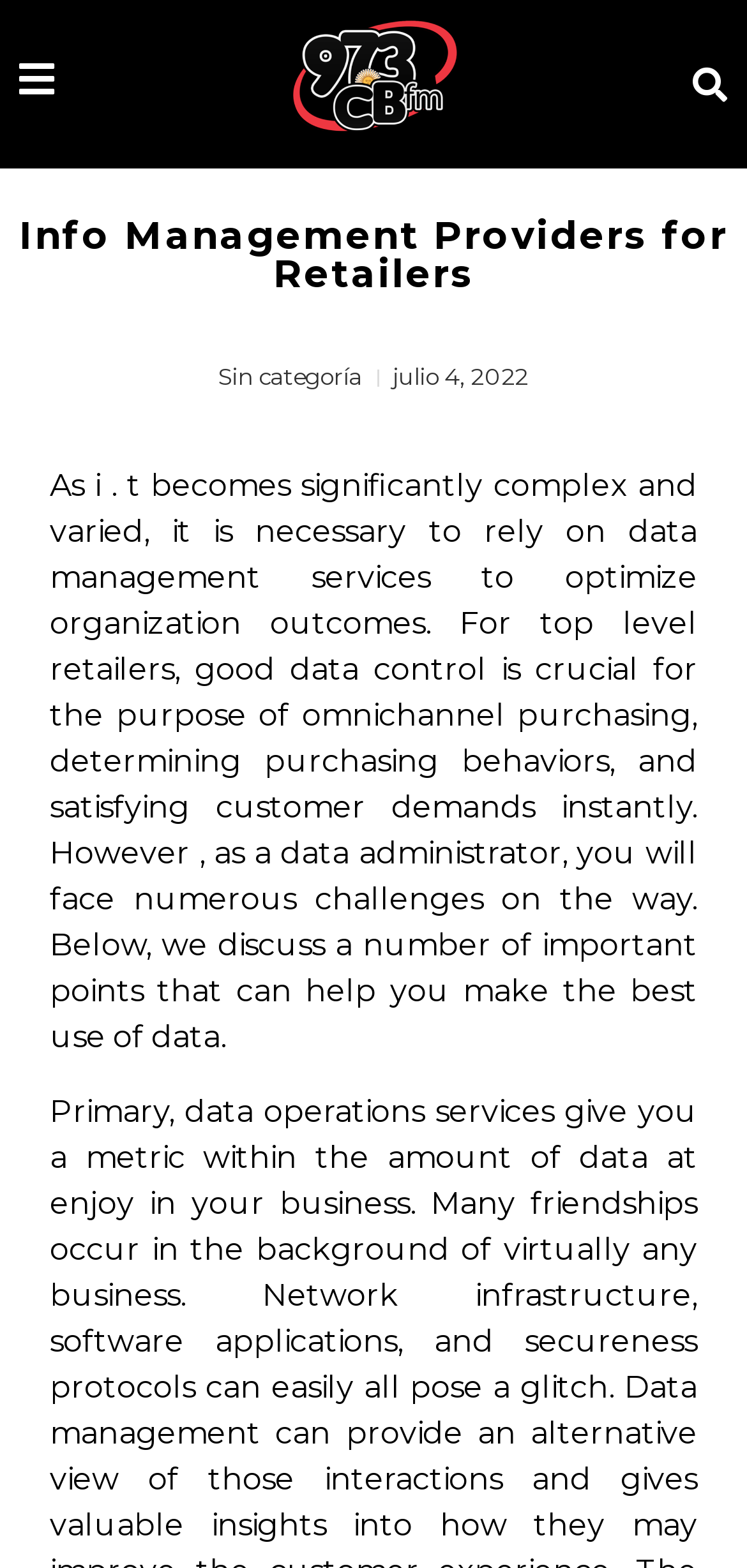Please use the details from the image to answer the following question comprehensively:
What is the purpose of data management services?

According to the webpage, as data becomes complex and varied, it is necessary to rely on data management services to optimize organization outcomes, especially for top-level retailers.